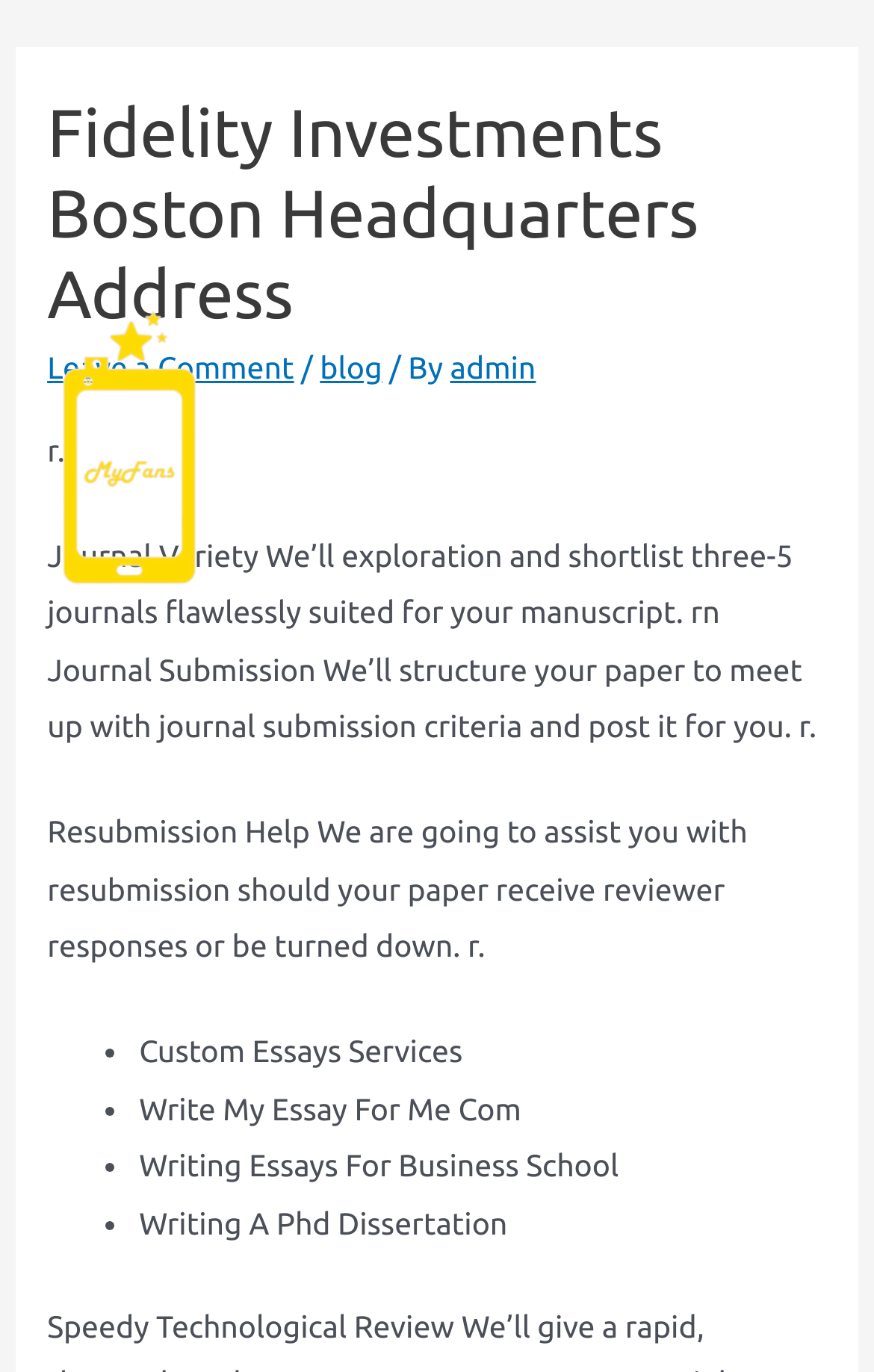What is the format of the list on the webpage?
Provide a thorough and detailed answer to the question.

The list on the webpage uses bullet points, denoted by '•', to separate each item. The list includes items such as 'Custom Essays Services', 'Write My Essay For Me Com', and 'Writing Essays For Business School'.